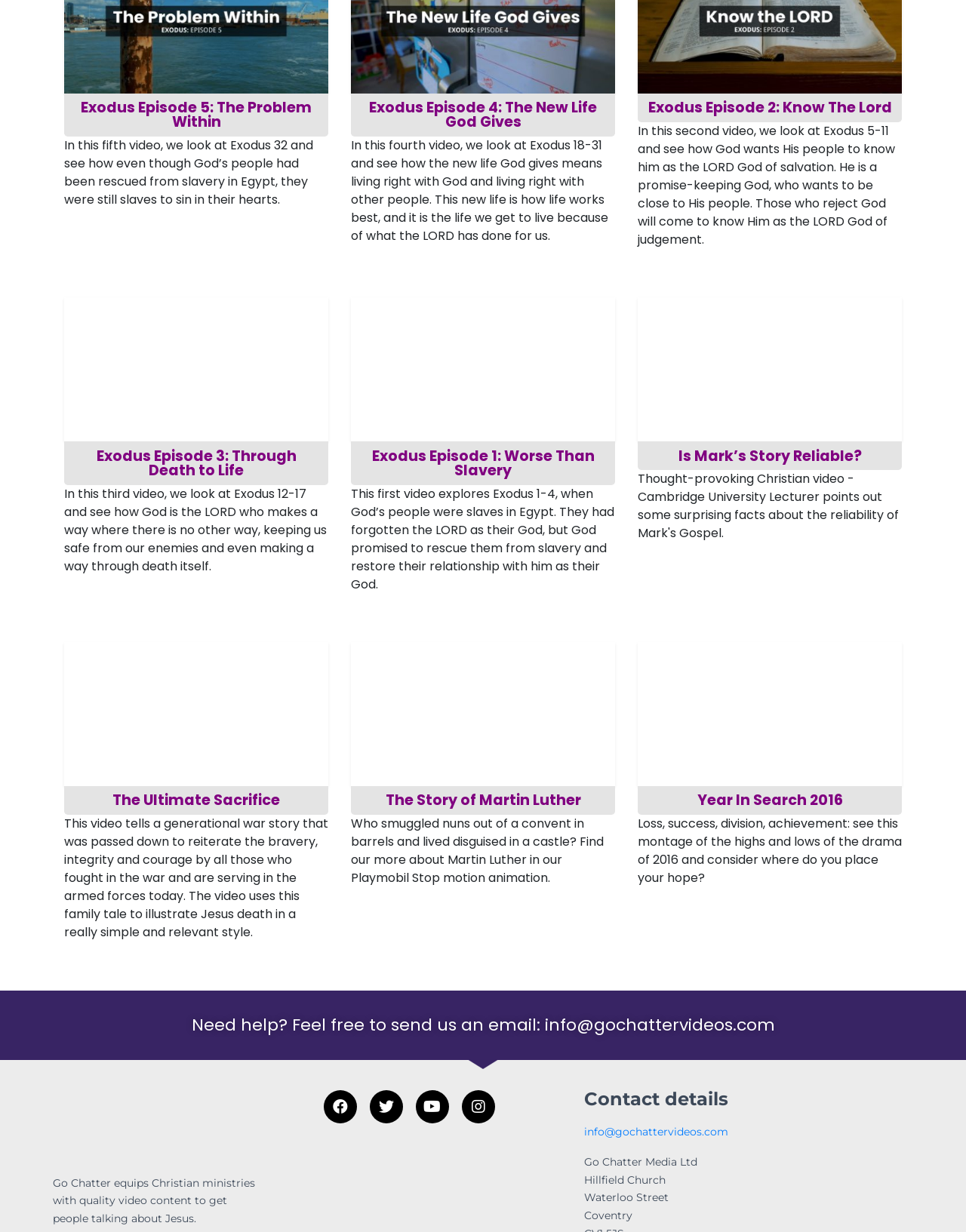Determine the bounding box coordinates for the region that must be clicked to execute the following instruction: "Read about Exodus Episode 1: Worse Than Slavery".

[0.363, 0.358, 0.637, 0.393]